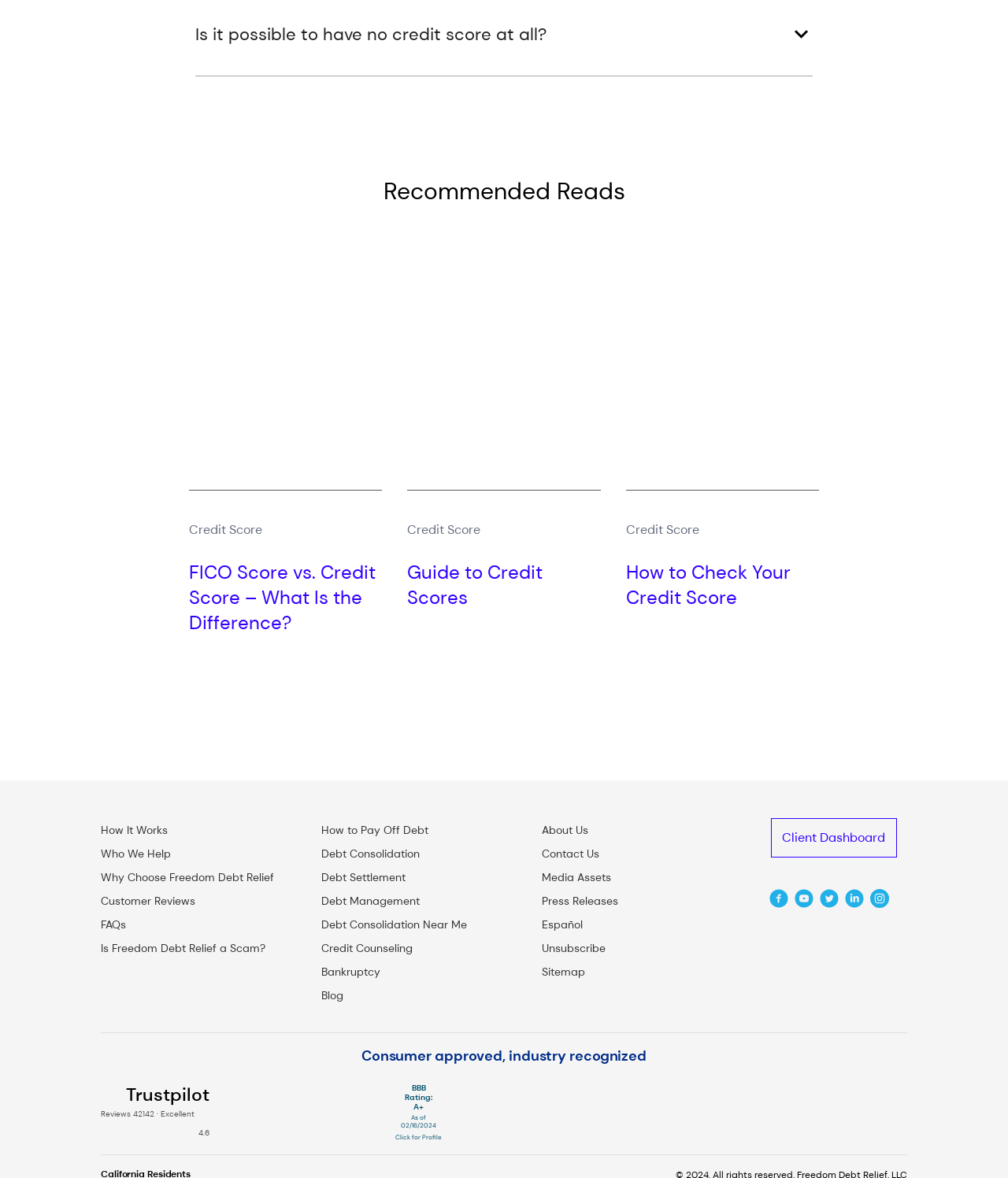How many reviews does Freedom Debt Relief have on Consumer Affairs? Observe the screenshot and provide a one-word or short phrase answer.

Over 2,400